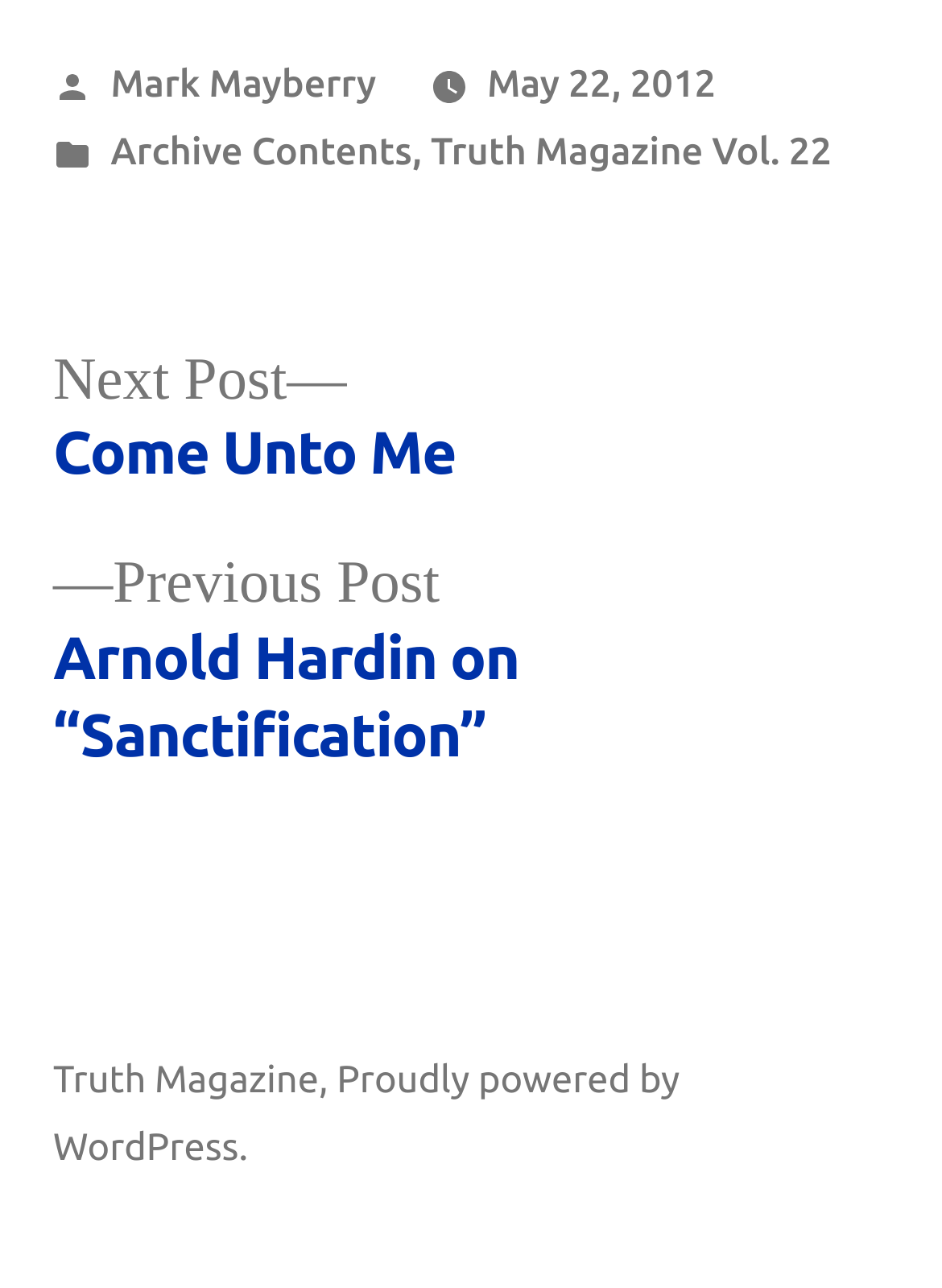With reference to the screenshot, provide a detailed response to the question below:
What is the name of the magazine?

The name of the magazine can be found in the content info section, where it says 'Truth Magazine' followed by a link, indicating that the article is from this magazine.